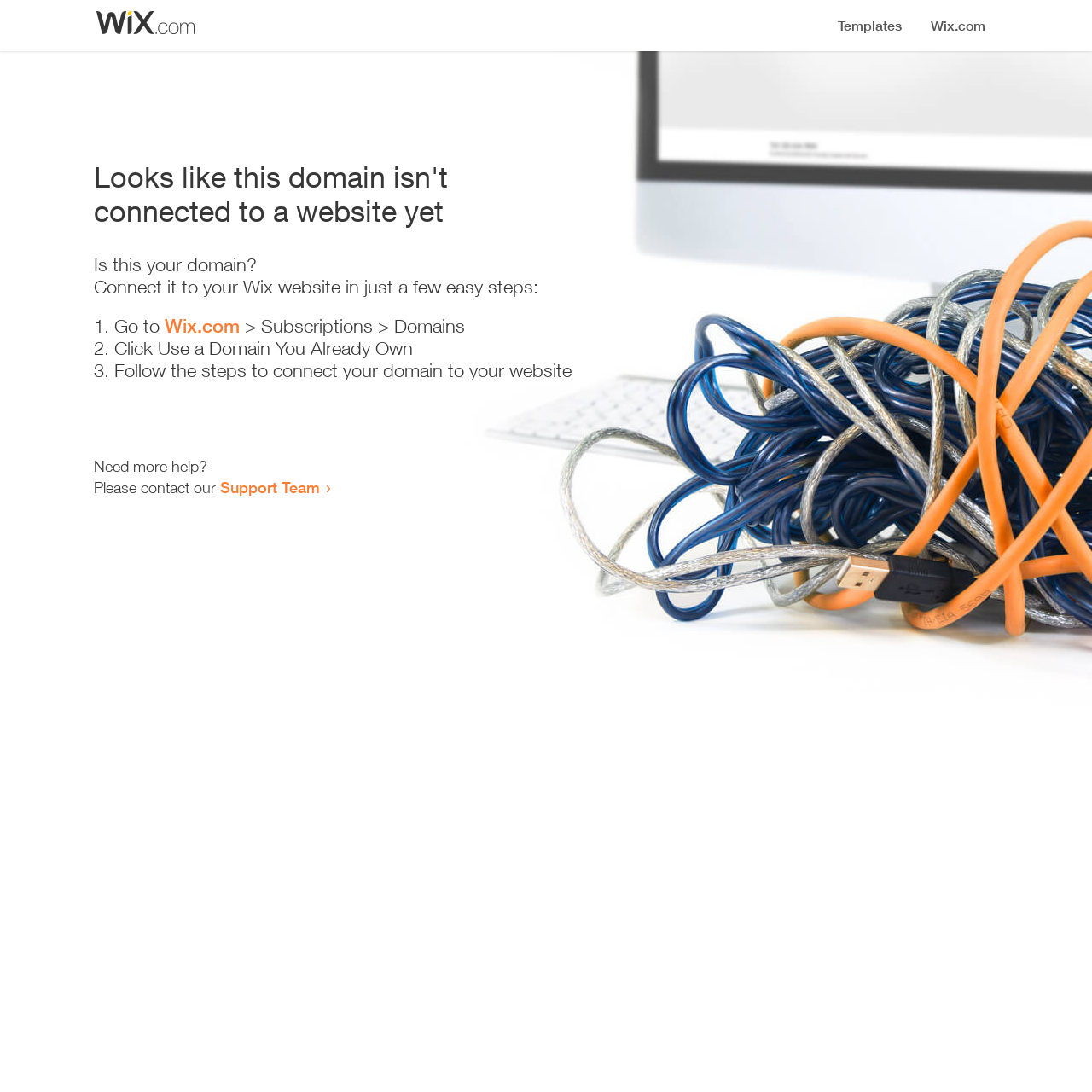Locate the UI element described by Wix.com and provide its bounding box coordinates. Use the format (top-left x, top-left y, bottom-right x, bottom-right y) with all values as floating point numbers between 0 and 1.

[0.151, 0.288, 0.22, 0.309]